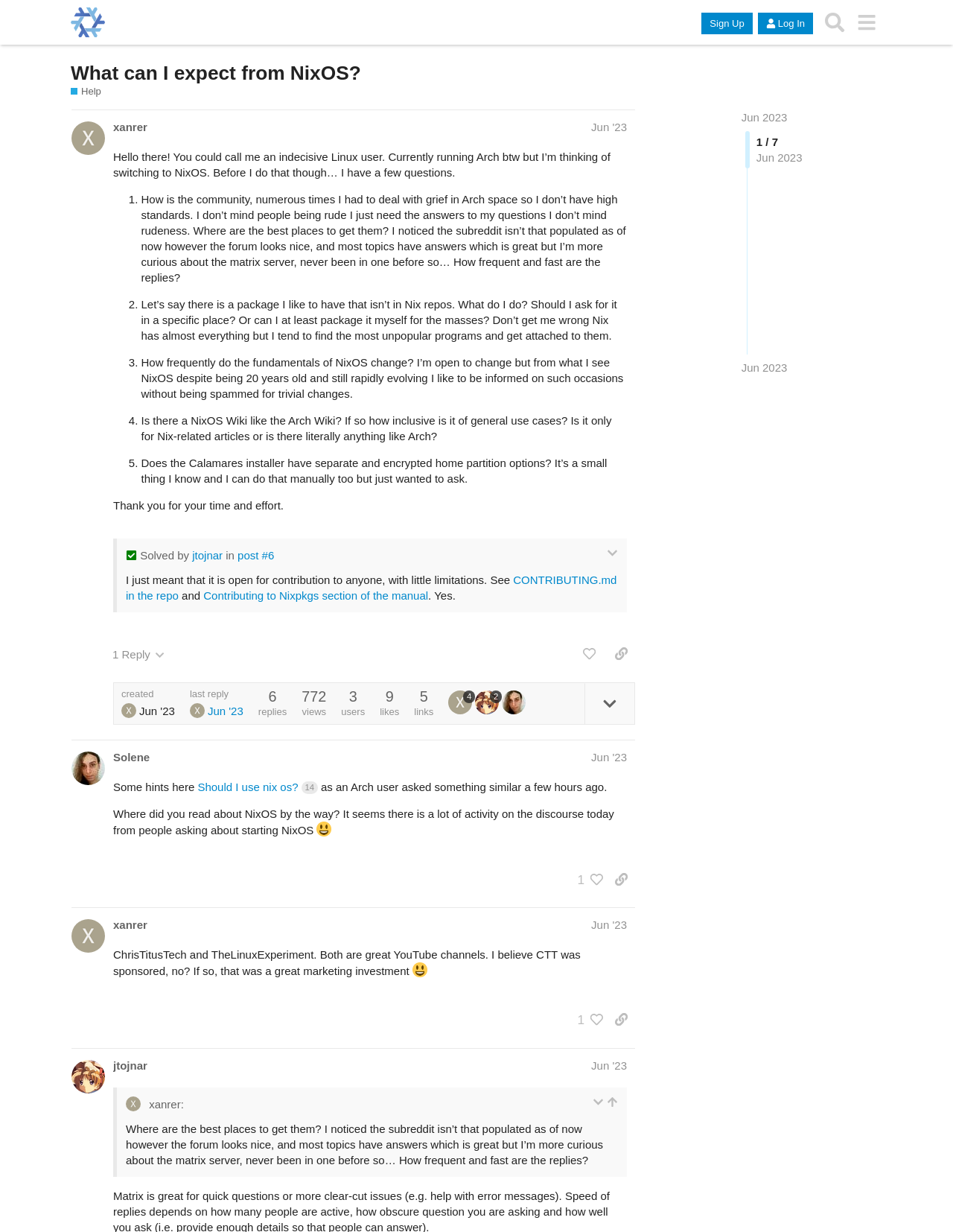Please extract and provide the main headline of the webpage.

What can I expect from NixOS?